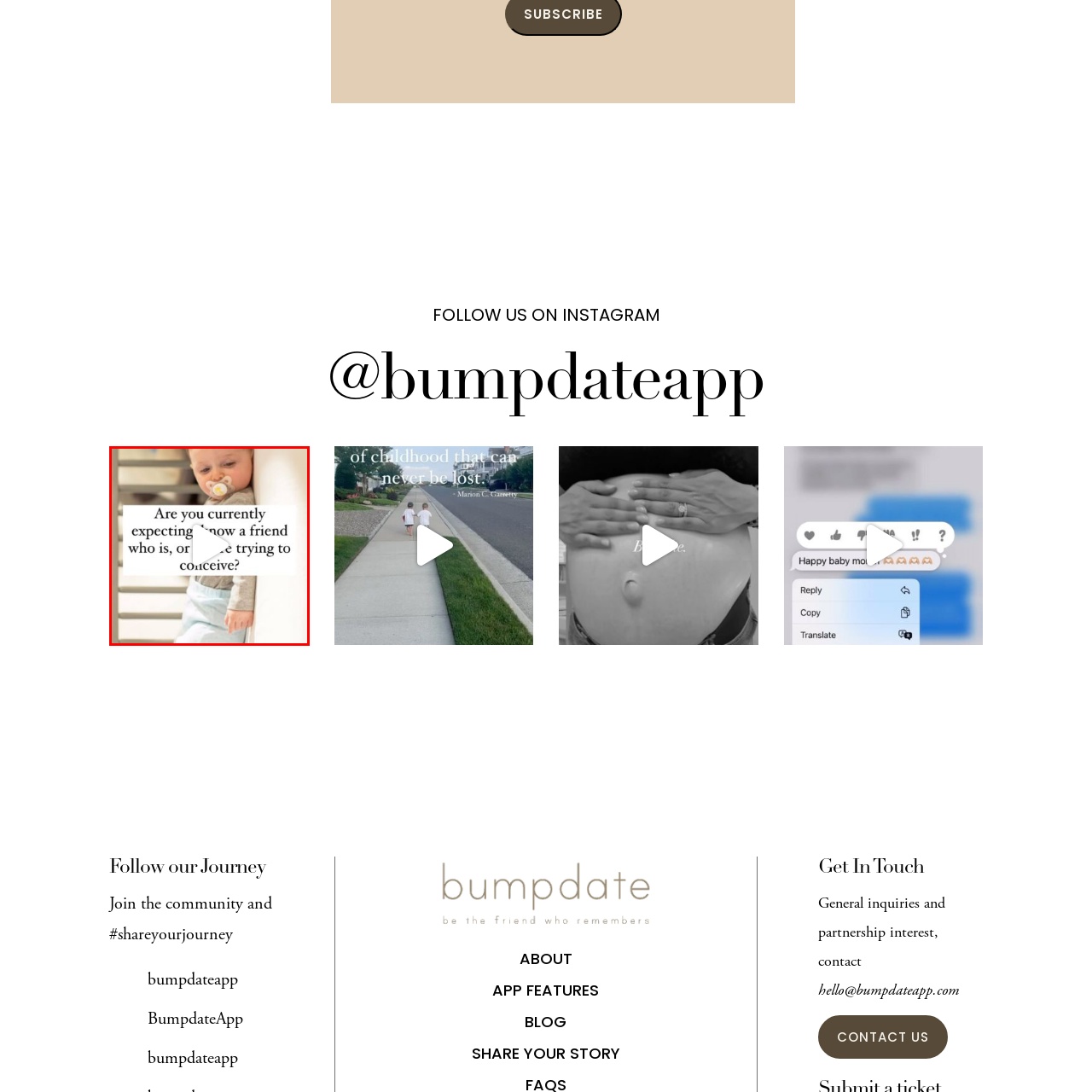Describe fully the image that is contained within the red bounding box.

The image features an adorable baby with a pacifier, leaning against a wall, exuding a sense of curiosity and innocence. Superimposed over the image is a thought-provoking question: "Are you currently expecting, know a friend who is, or are you trying to conceive?" This engaging prompt invites viewers to reflect on their own experiences or those of their friends regarding pregnancy and parenthood. It resonates with themes of family and community, making it relatable for parents and caregivers alike. The playful nature of the baby, combined with the text, creates an inviting atmosphere, encouraging interaction among followers of the Bumpdate app, which aims to support mothers-to-be on their journey.